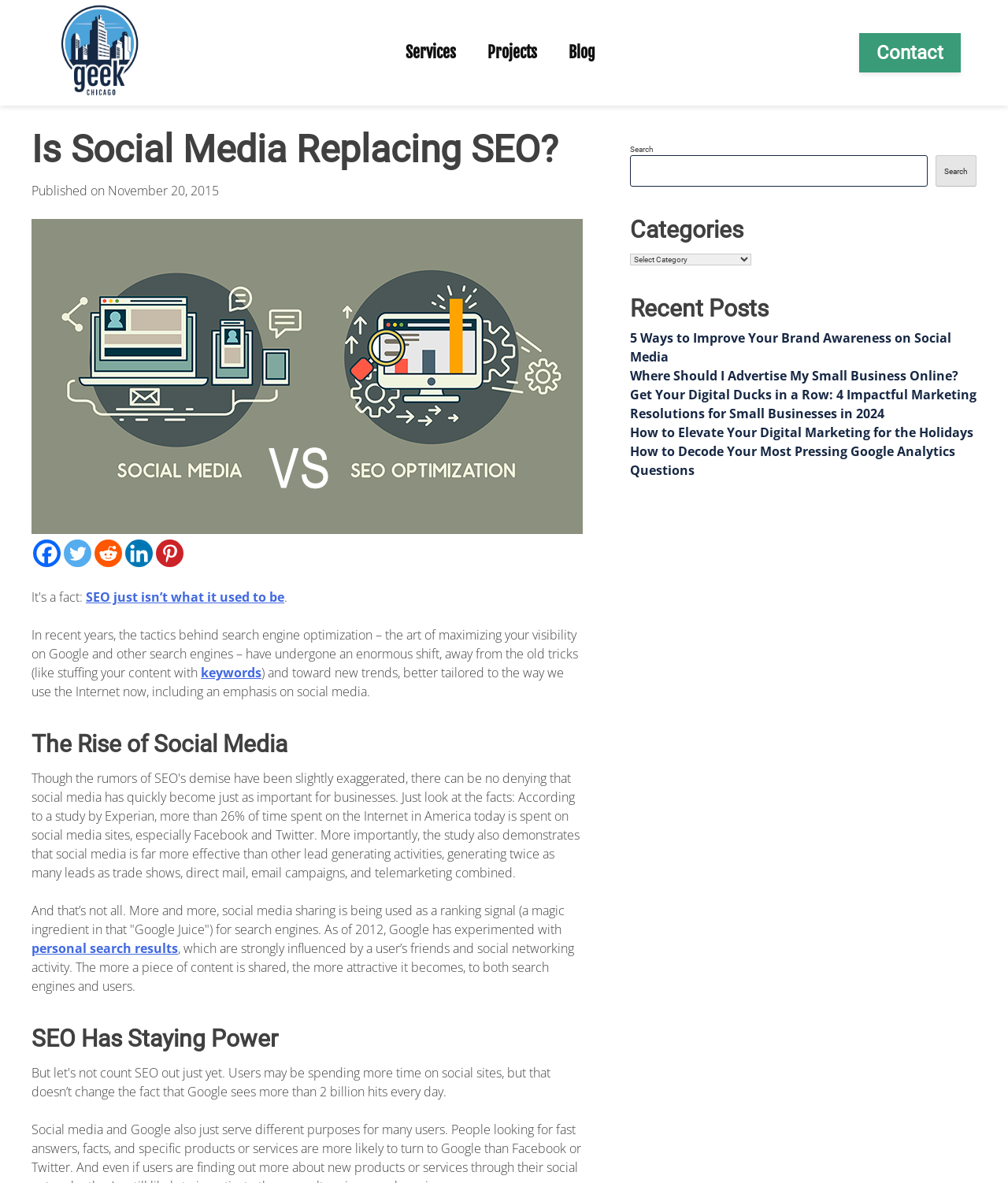Highlight the bounding box coordinates of the region I should click on to meet the following instruction: "Click the 'Geek Chicago Logo' link".

[0.047, 0.0, 0.148, 0.089]